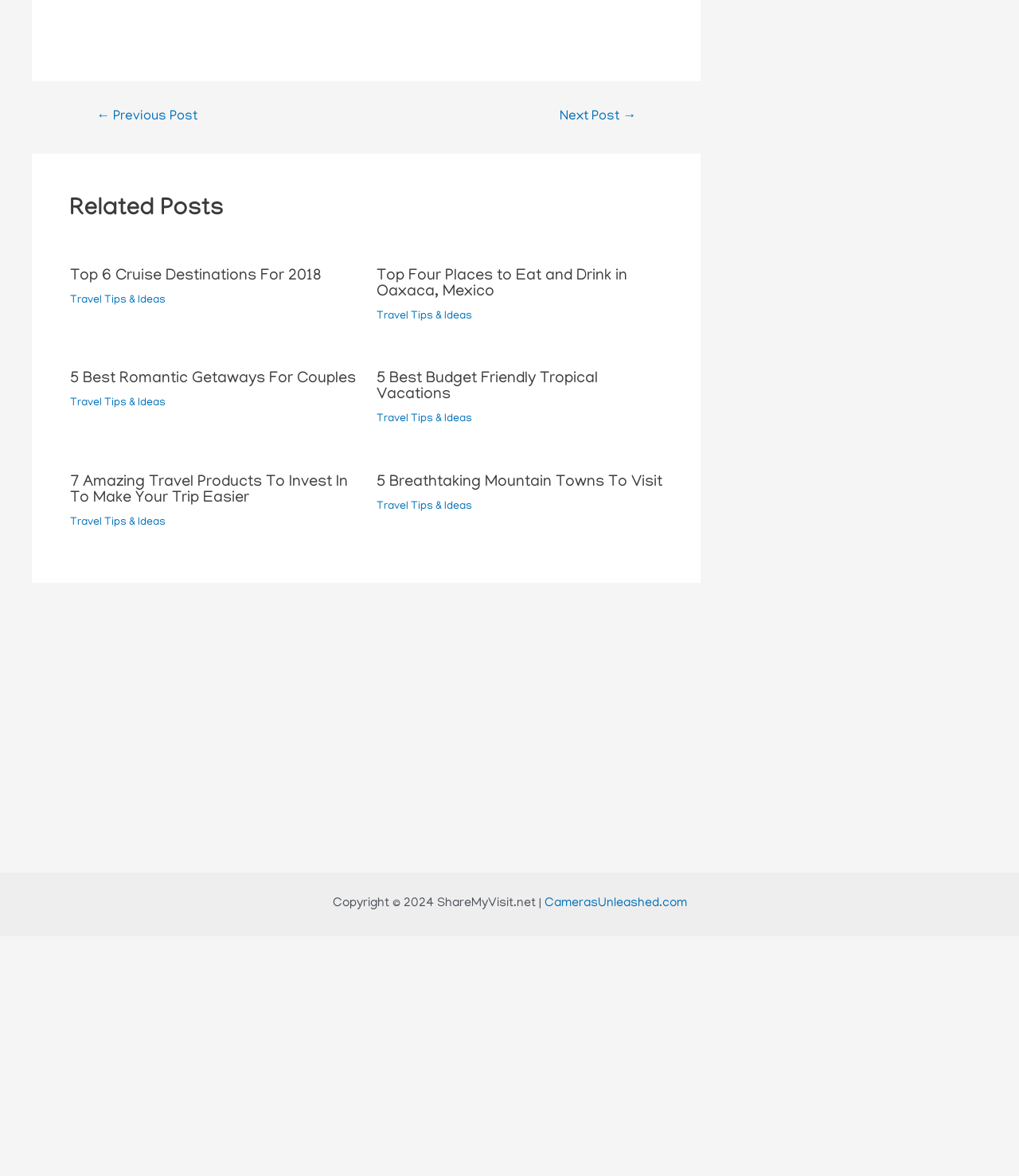Please identify the bounding box coordinates of the element's region that I should click in order to complete the following instruction: "go to previous post". The bounding box coordinates consist of four float numbers between 0 and 1, i.e., [left, top, right, bottom].

[0.074, 0.094, 0.214, 0.105]